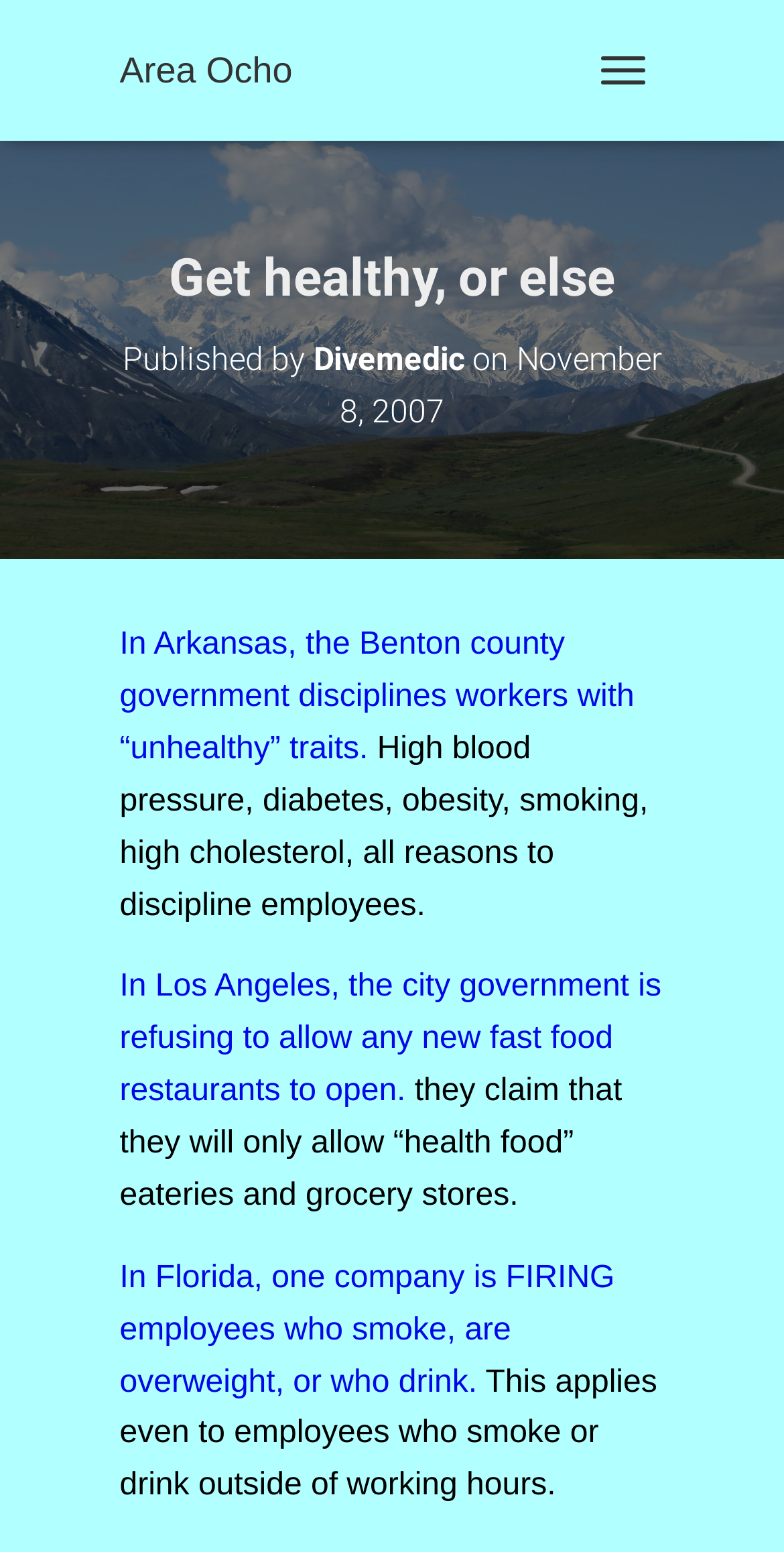Based on the image, provide a detailed response to the question:
What is the topic of the article?

I analyzed the content of the article, including the headings and static text elements, and determined that the topic is related to health and government policies, specifically how governments are disciplining or restricting individuals based on their health traits.